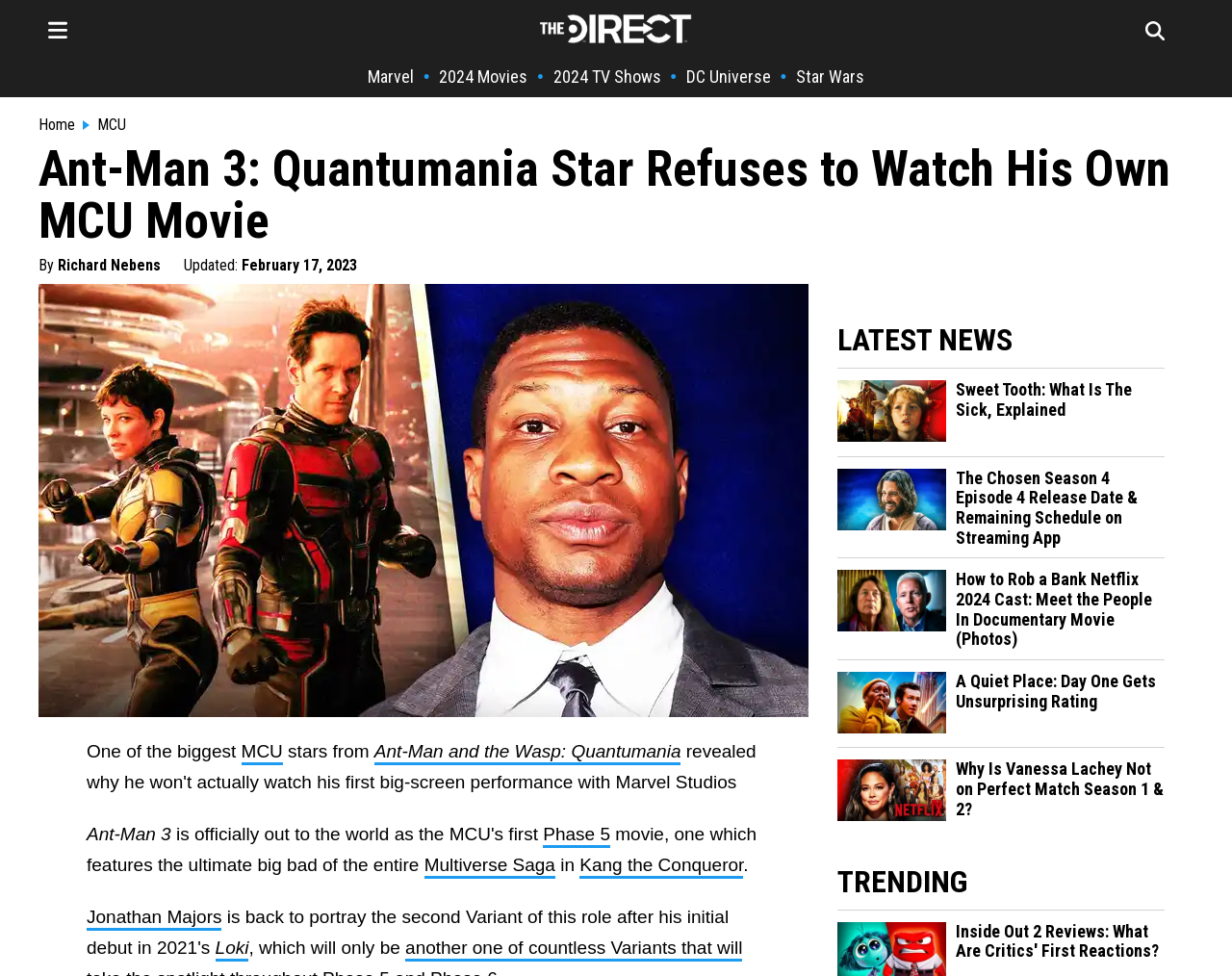Using the given description, provide the bounding box coordinates formatted as (top-left x, top-left y, bottom-right x, bottom-right y), with all values being floating point numbers between 0 and 1. Description: 2024 Movies

[0.356, 0.068, 0.428, 0.089]